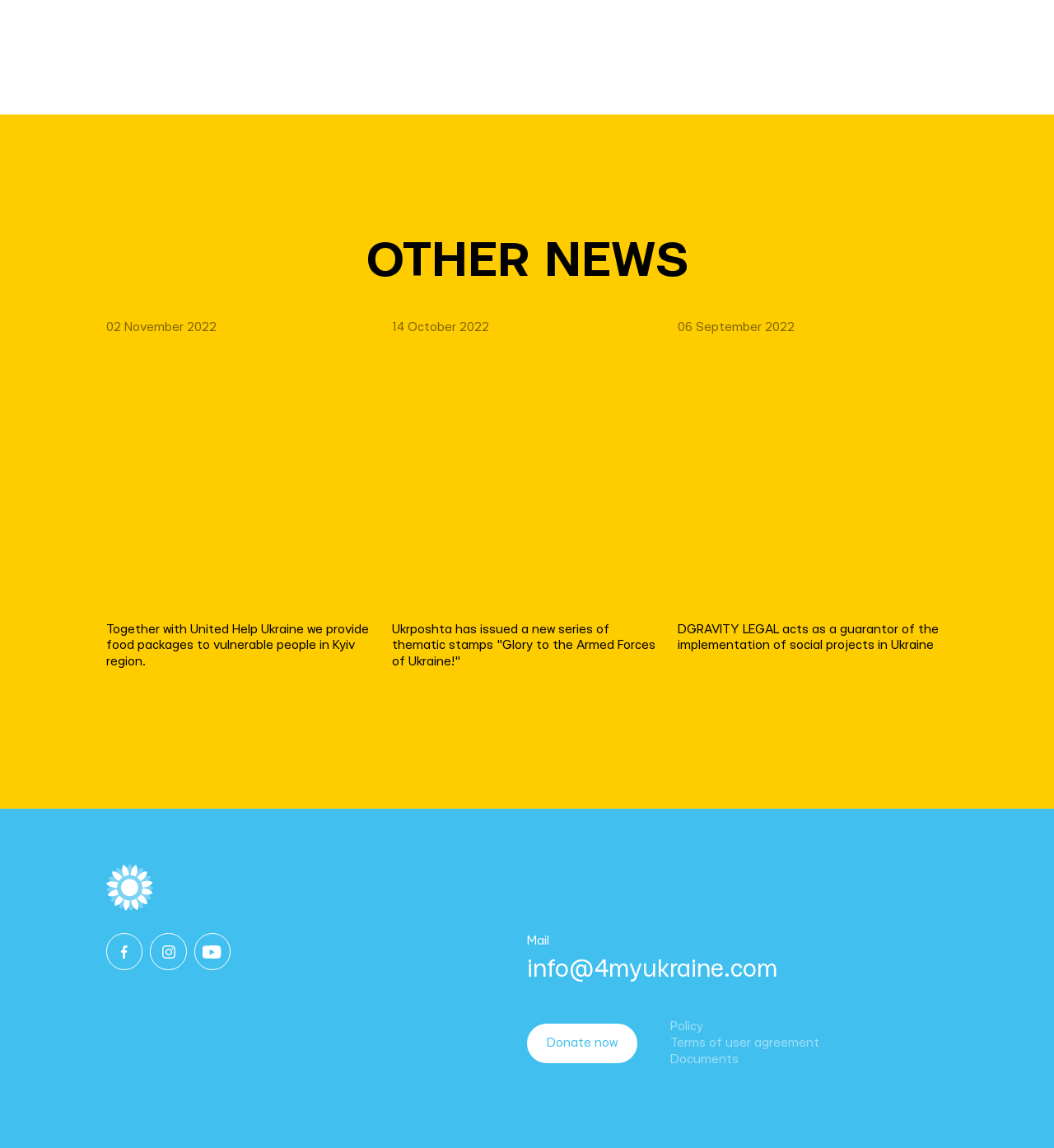How many news articles are displayed?
Can you provide an in-depth and detailed response to the question?

I counted the number of link elements with OCR text that appear to be news article titles, which are three in total.